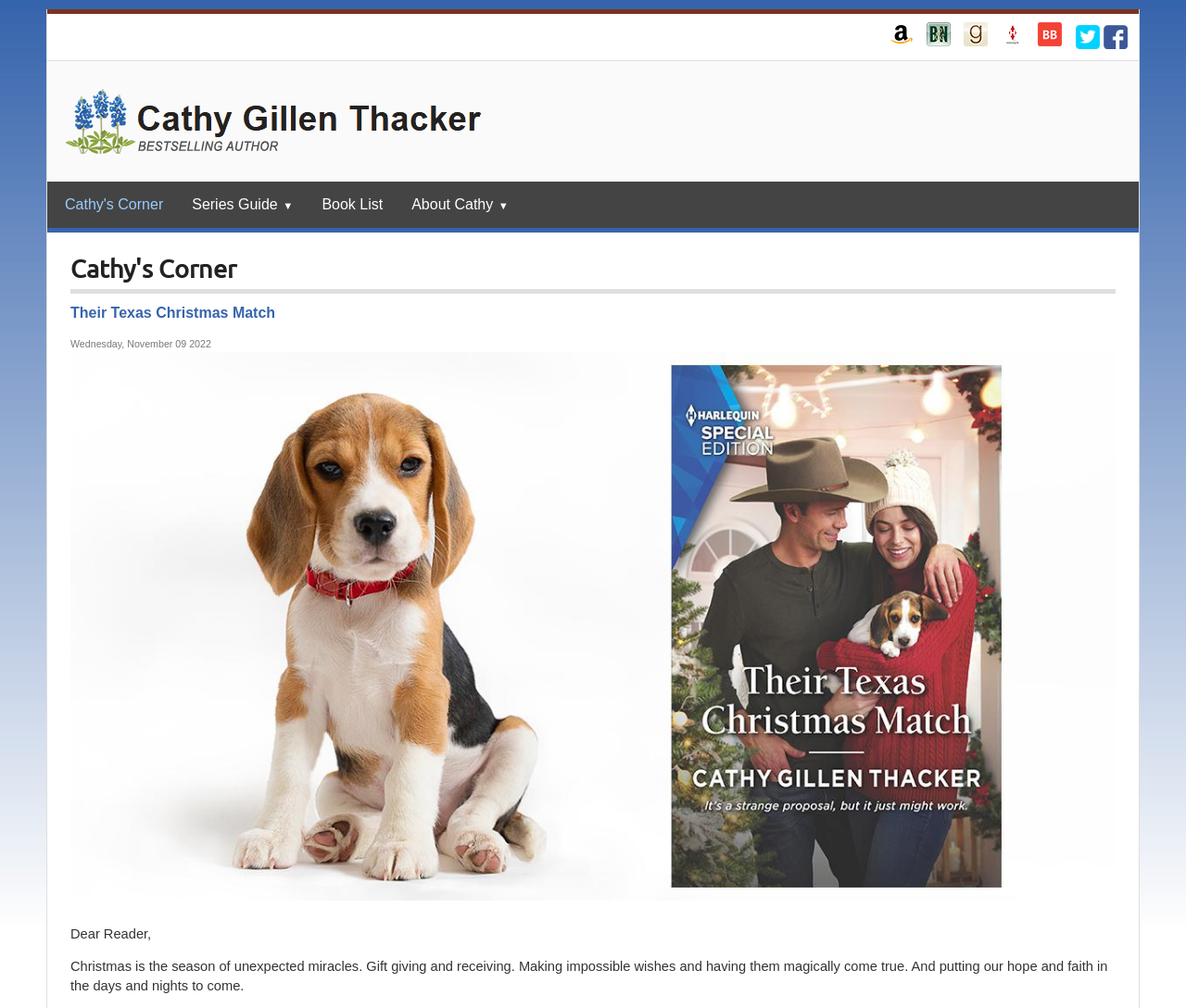What is the tone of the author's message?
Answer the question with a single word or phrase, referring to the image.

Heartwarming